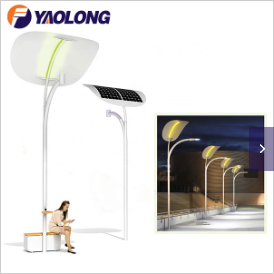Answer this question using a single word or a brief phrase:
What is the primary focus of the smart city pole's design?

Sustainable urban development